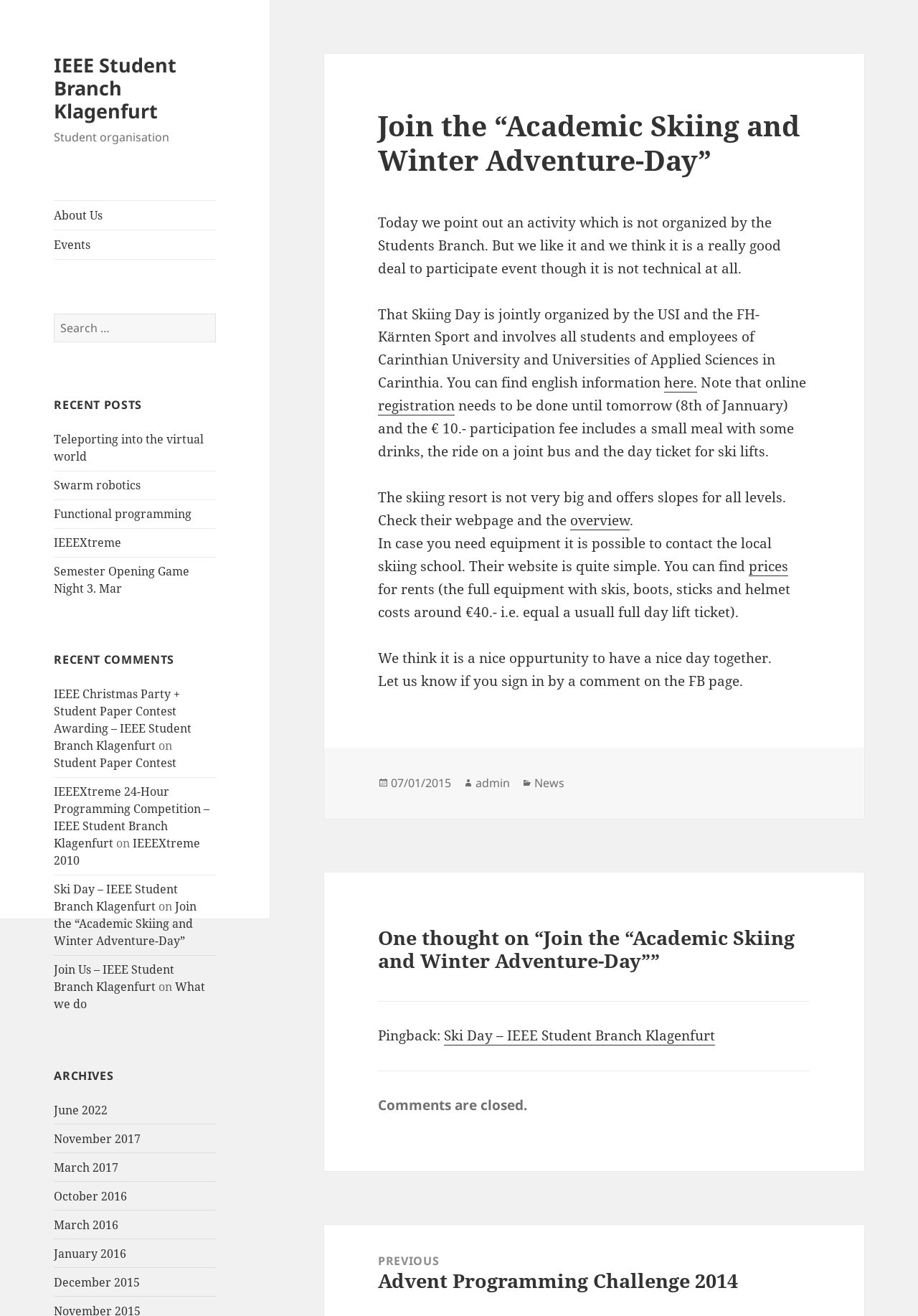Please identify the bounding box coordinates of the clickable area that will allow you to execute the instruction: "Search for something".

[0.059, 0.238, 0.235, 0.26]